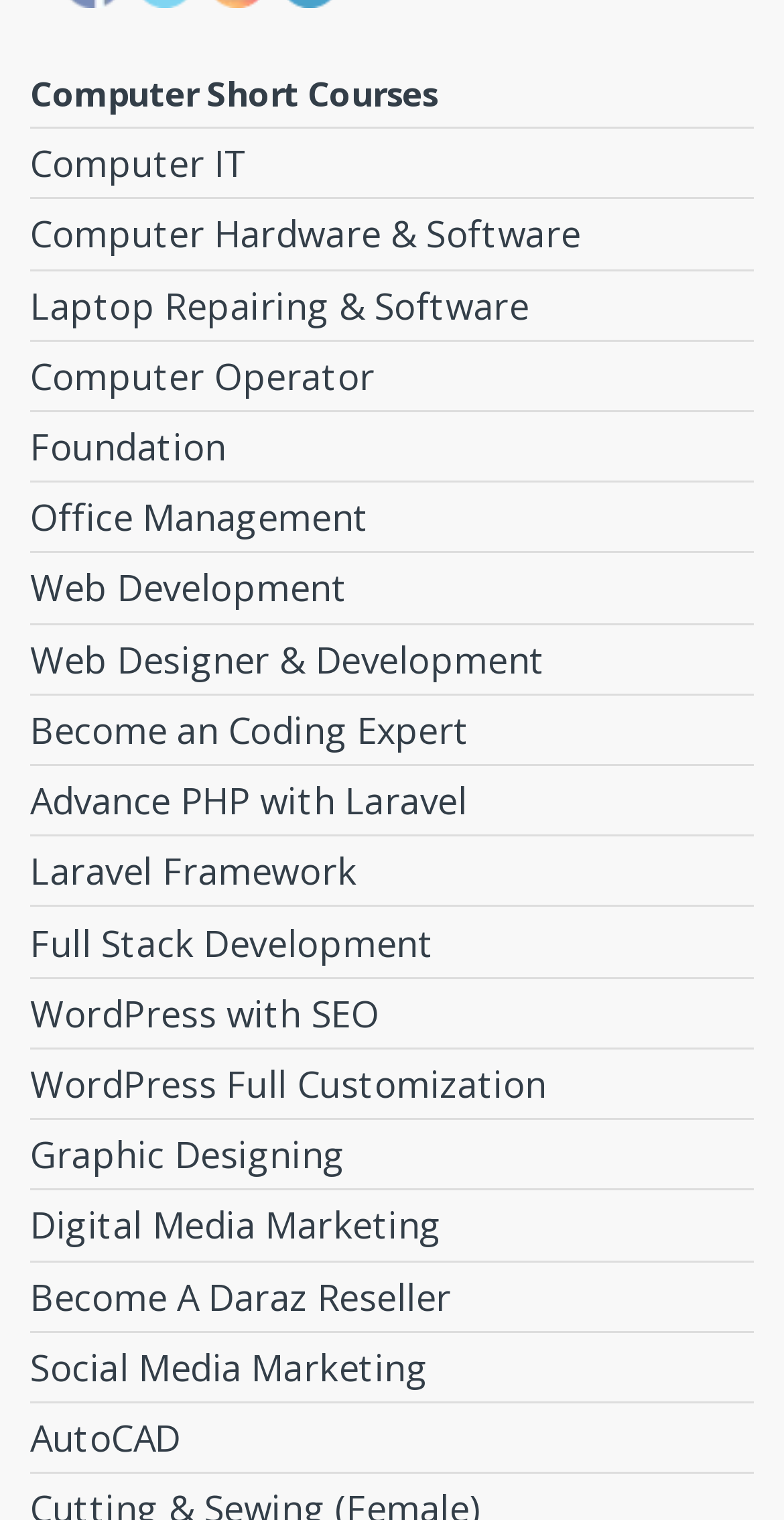Please identify the bounding box coordinates of the element that needs to be clicked to execute the following command: "Explore Web Development". Provide the bounding box using four float numbers between 0 and 1, formatted as [left, top, right, bottom].

[0.038, 0.363, 0.962, 0.41]